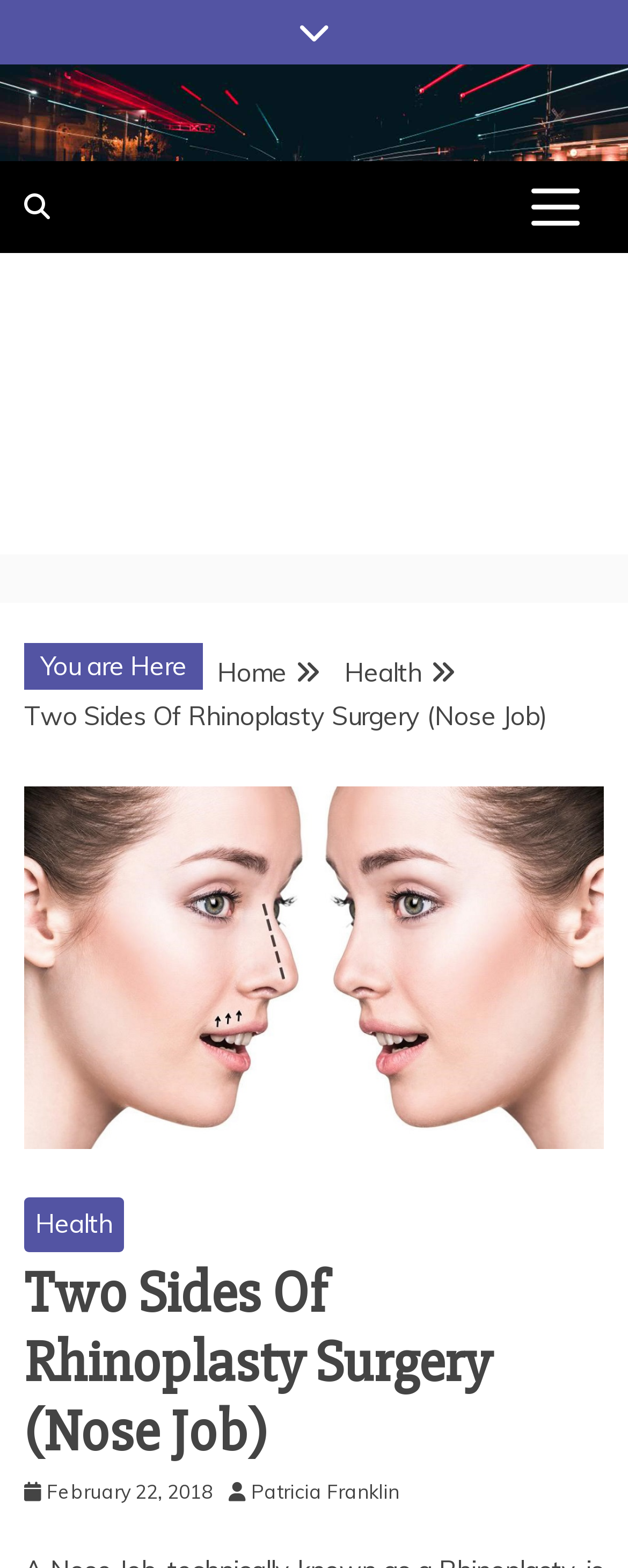Create an elaborate caption for the webpage.

The webpage is about Rhinoplasty Surgery, also known as a Nose Job. At the top left corner, there is a link with a font awesome icon. Next to it, on the top right corner, there is a button that controls the primary menu. Below the button, there is another link with a font awesome icon.

The main content of the webpage starts with an advertisement iframe that spans the entire width of the page. Below the advertisement, there is a "You are Here" label, followed by a breadcrumb navigation menu that shows the current page's location. The breadcrumb menu has links to "Home" and "Health" categories, and the current page's title "Two Sides Of Rhinoplasty Surgery (Nose Job)".

Below the breadcrumb menu, there is an image with the same title as the webpage. The image takes up most of the width of the page. Above the image, there is a header section that contains links to the "Health" category and the current page's title again. The title is also a heading element. Additionally, there are links to the publication date "February 22, 2018" and the author "Patricia Franklin" in the header section.